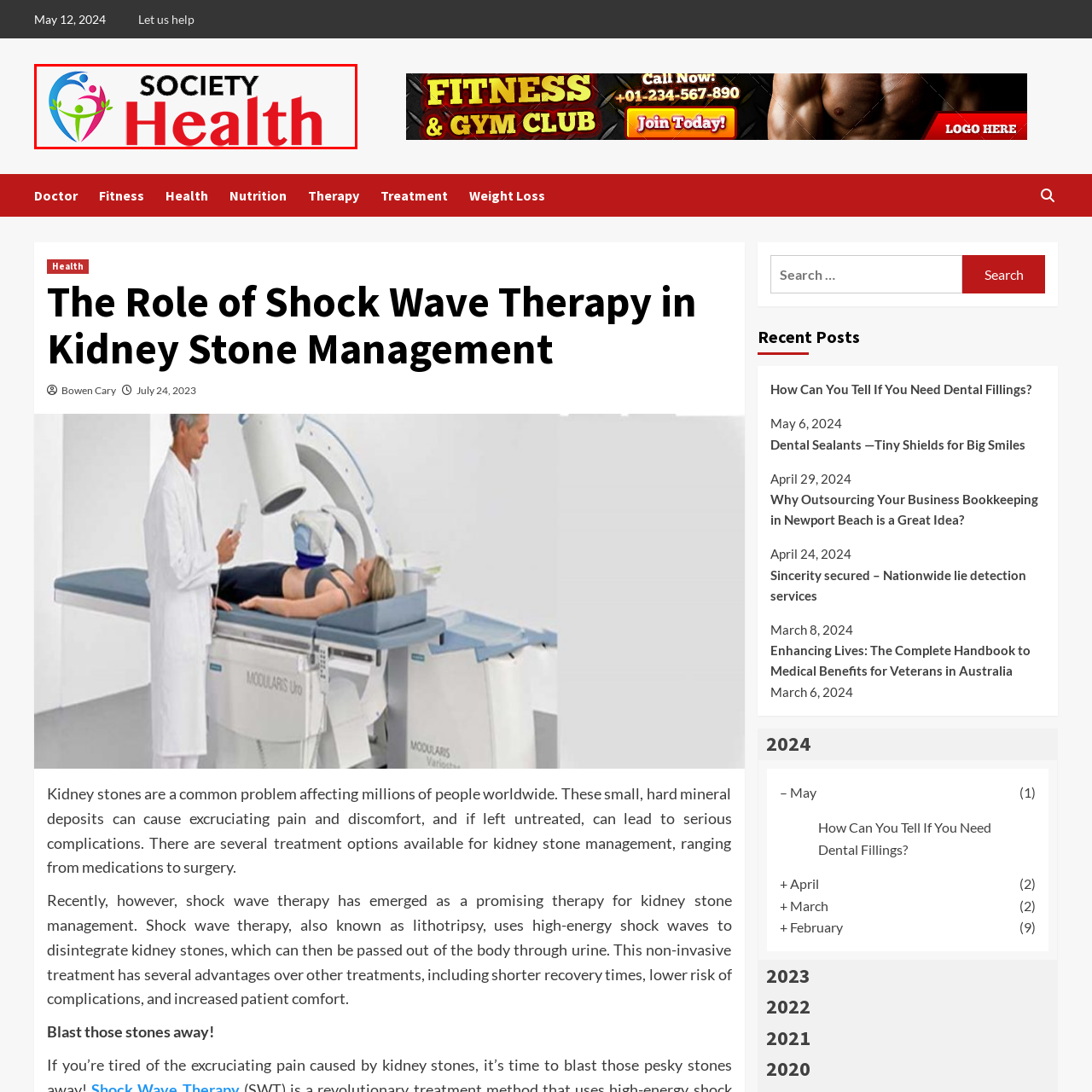What color is 'Health' rendered in?
Direct your attention to the image marked by the red bounding box and answer the question with a single word or phrase.

Striking red